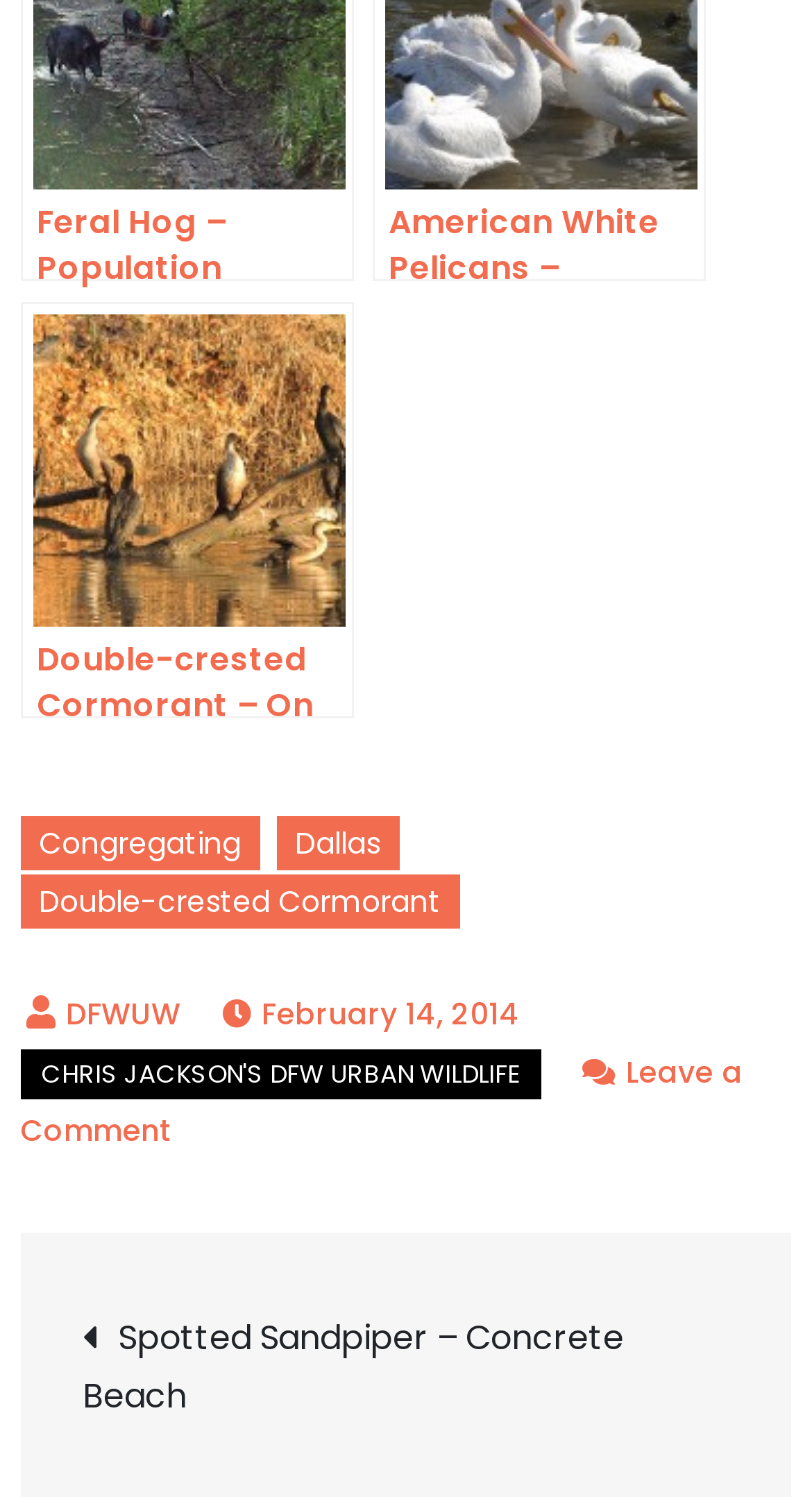Show the bounding box coordinates of the region that should be clicked to follow the instruction: "Access resources."

None